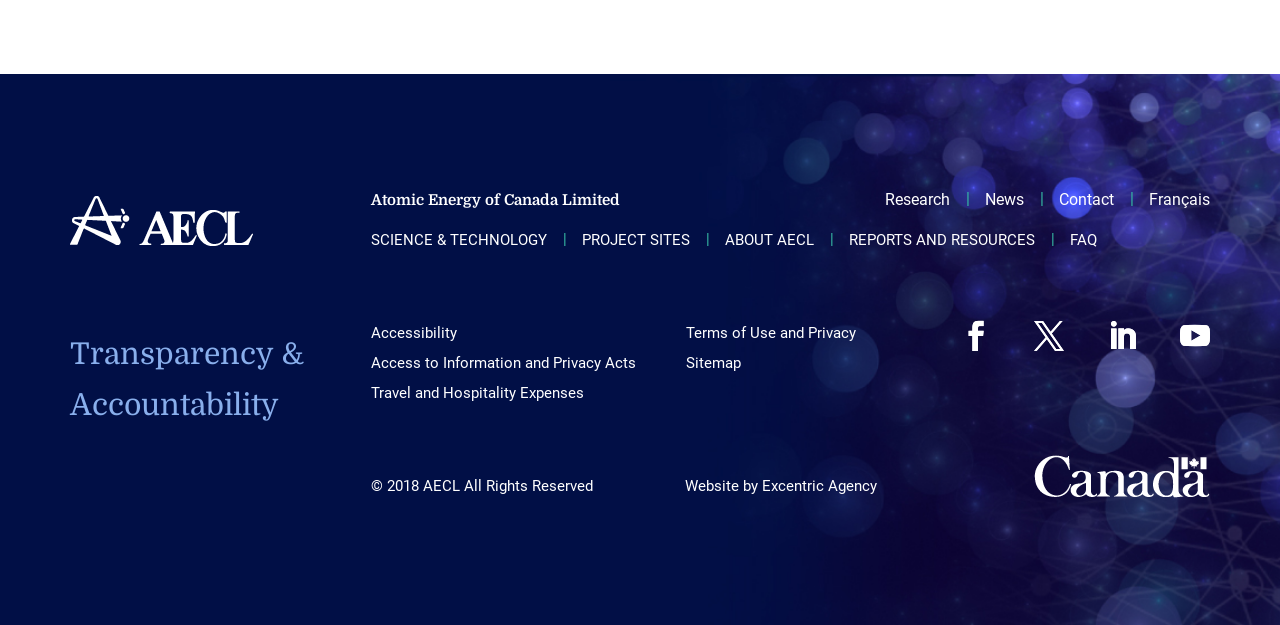Can you find the bounding box coordinates for the element that needs to be clicked to execute this instruction: "Visit the News page"? The coordinates should be given as four float numbers between 0 and 1, i.e., [left, top, right, bottom].

[0.77, 0.304, 0.8, 0.334]